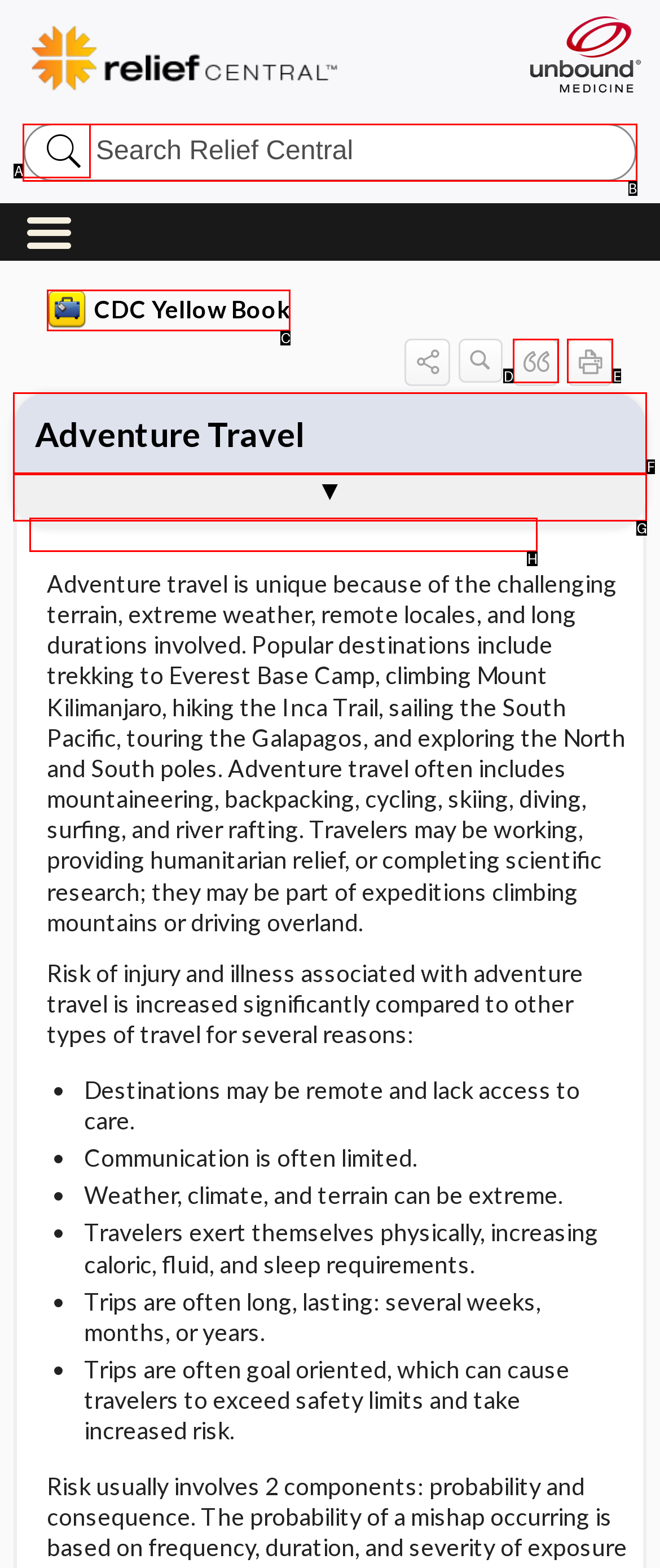Decide which HTML element to click to complete the task: Explore CDC Yellow Book Provide the letter of the appropriate option.

C